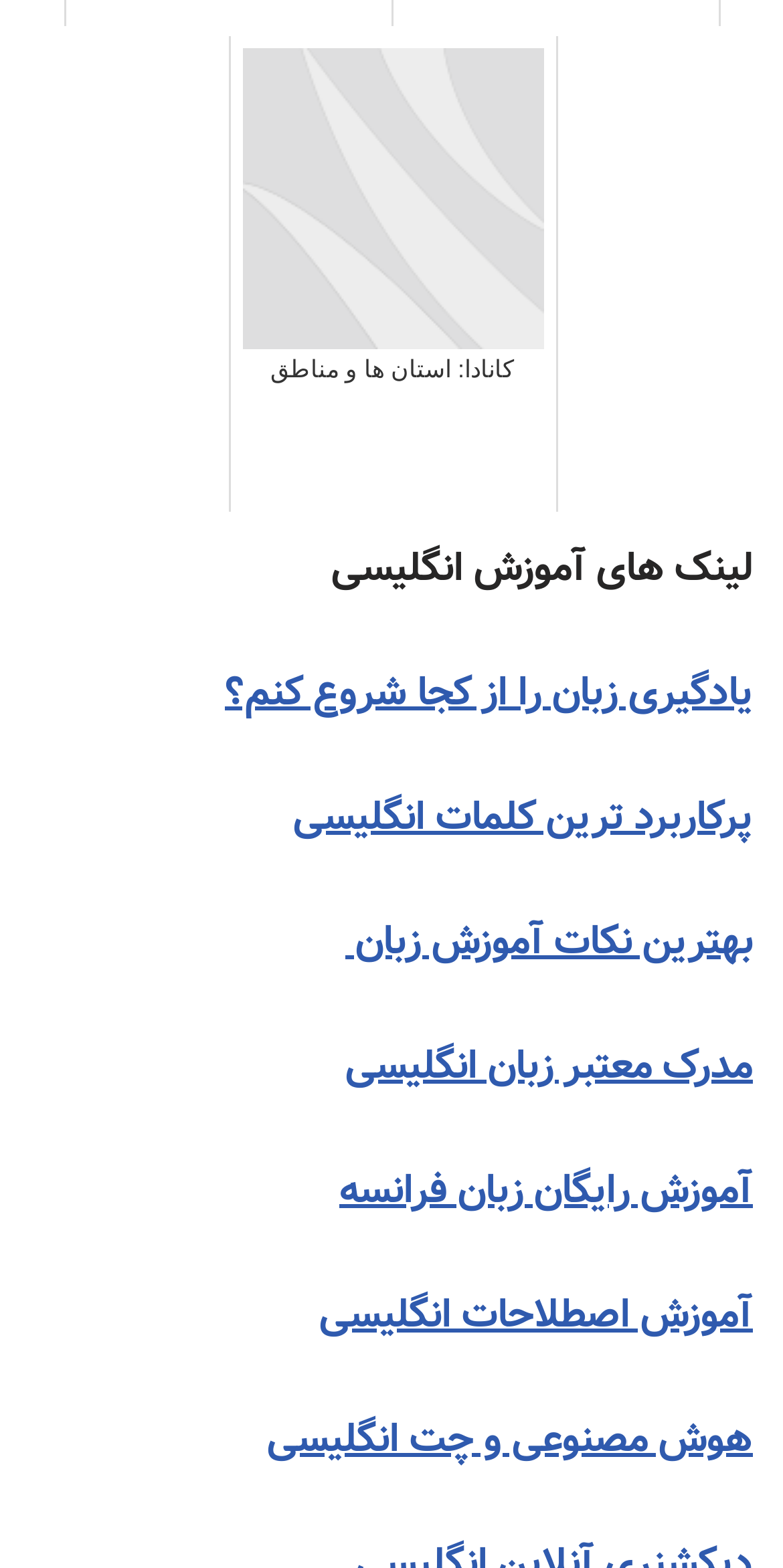How many links are under the heading 'یادگیری زبان را از کجا شروع کنم؟'
Refer to the image and provide a one-word or short phrase answer.

1